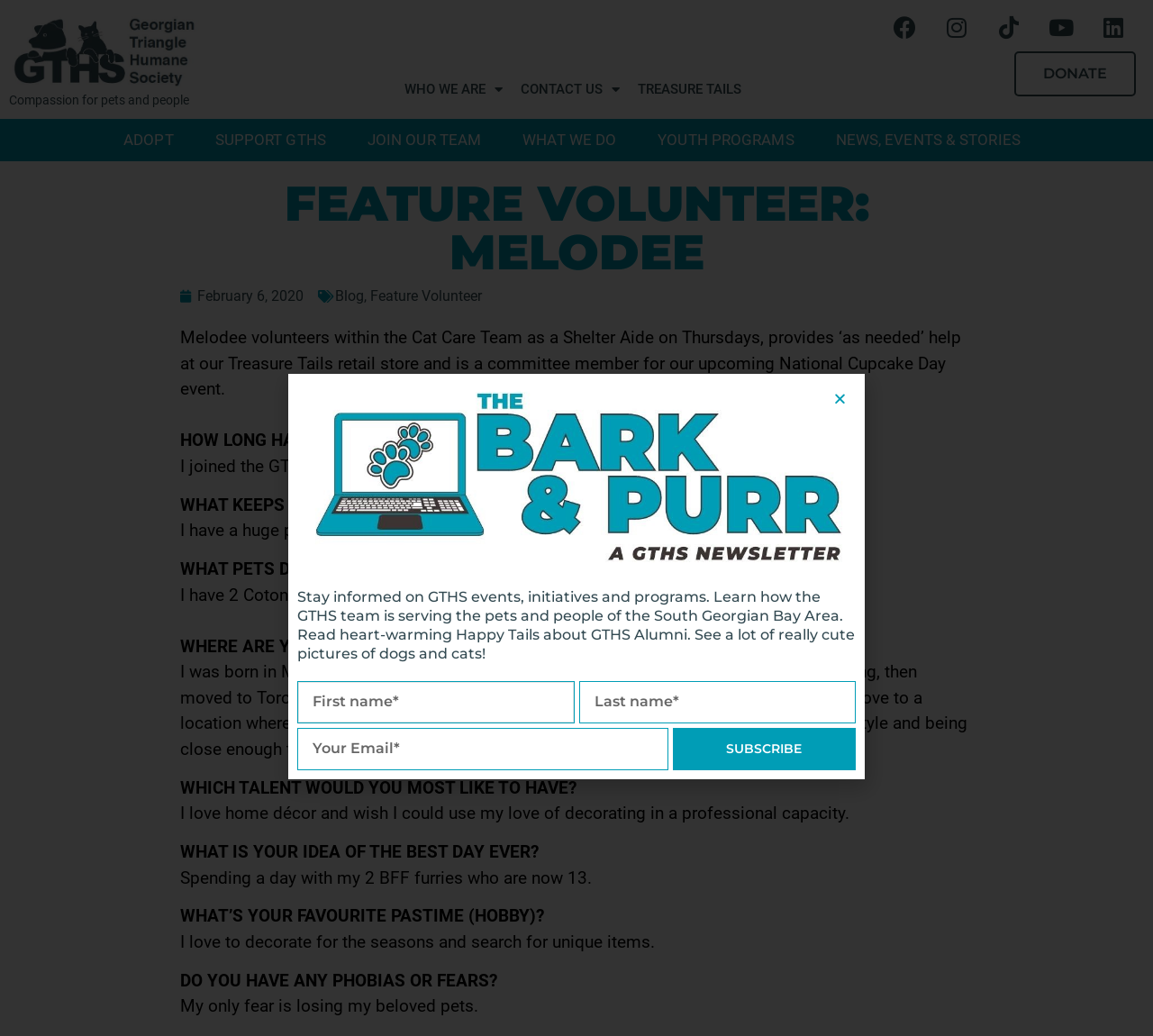Can you find and generate the webpage's heading?

FEATURE VOLUNTEER: MELODEE